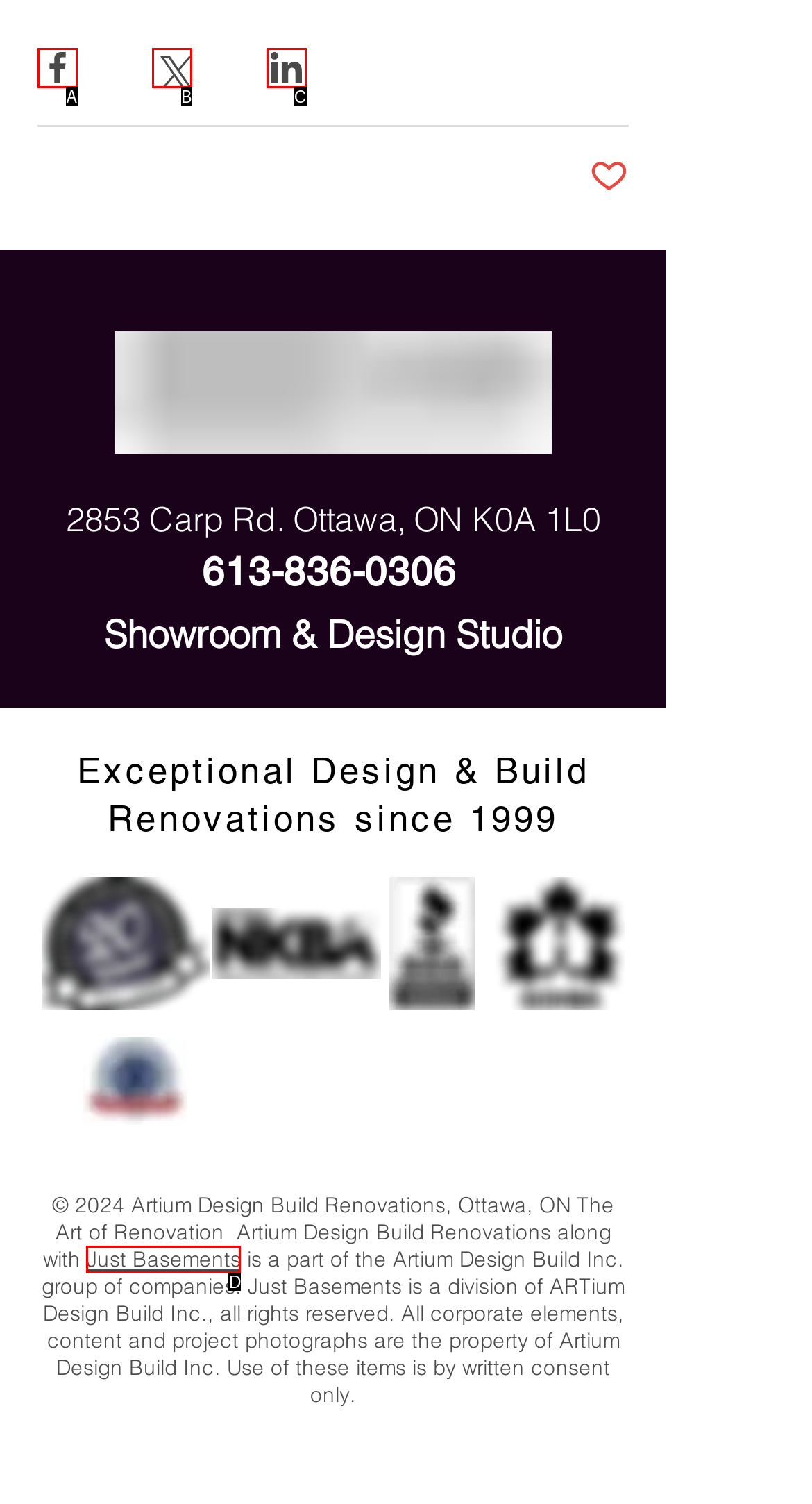Tell me which one HTML element best matches the description: aria-label="Share via LinkedIn"
Answer with the option's letter from the given choices directly.

C